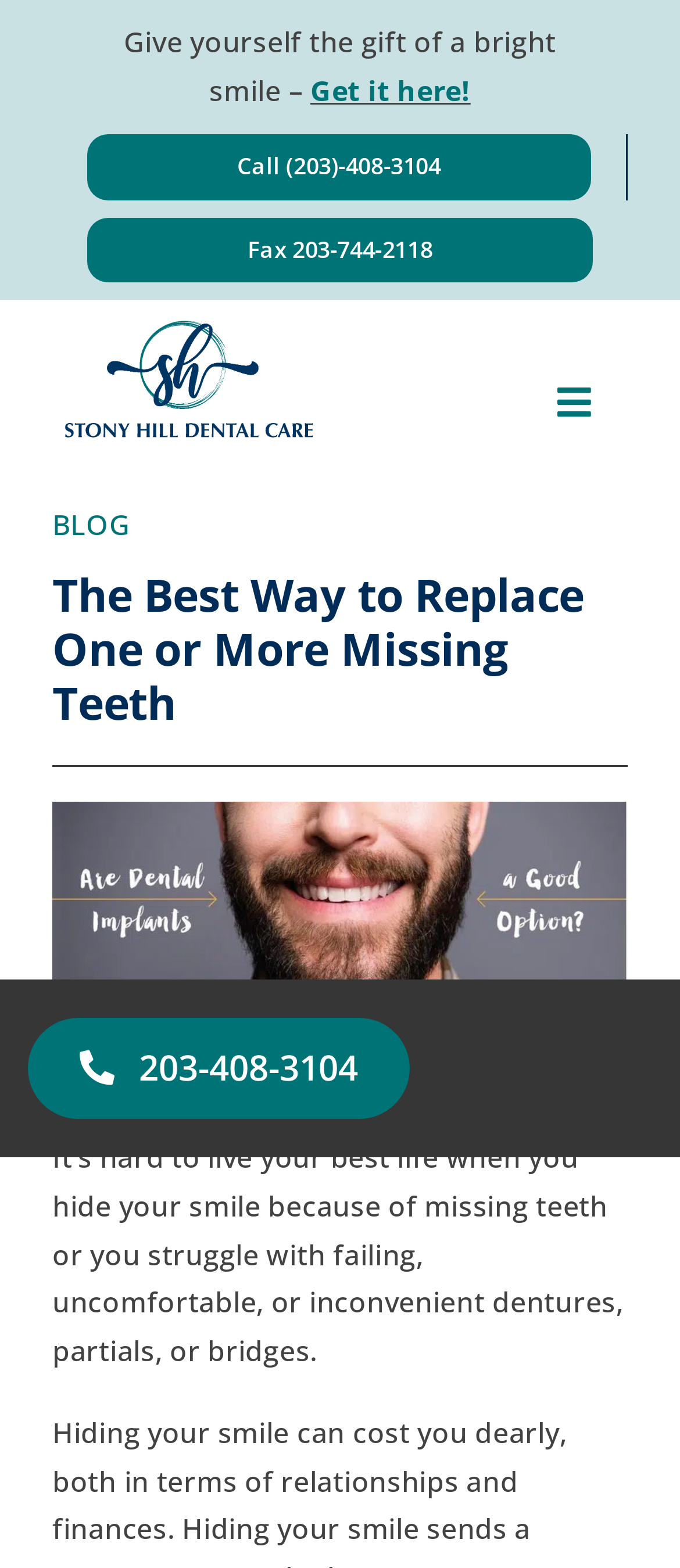What is the position of the navigation menu?
Look at the screenshot and give a one-word or phrase answer.

Top right